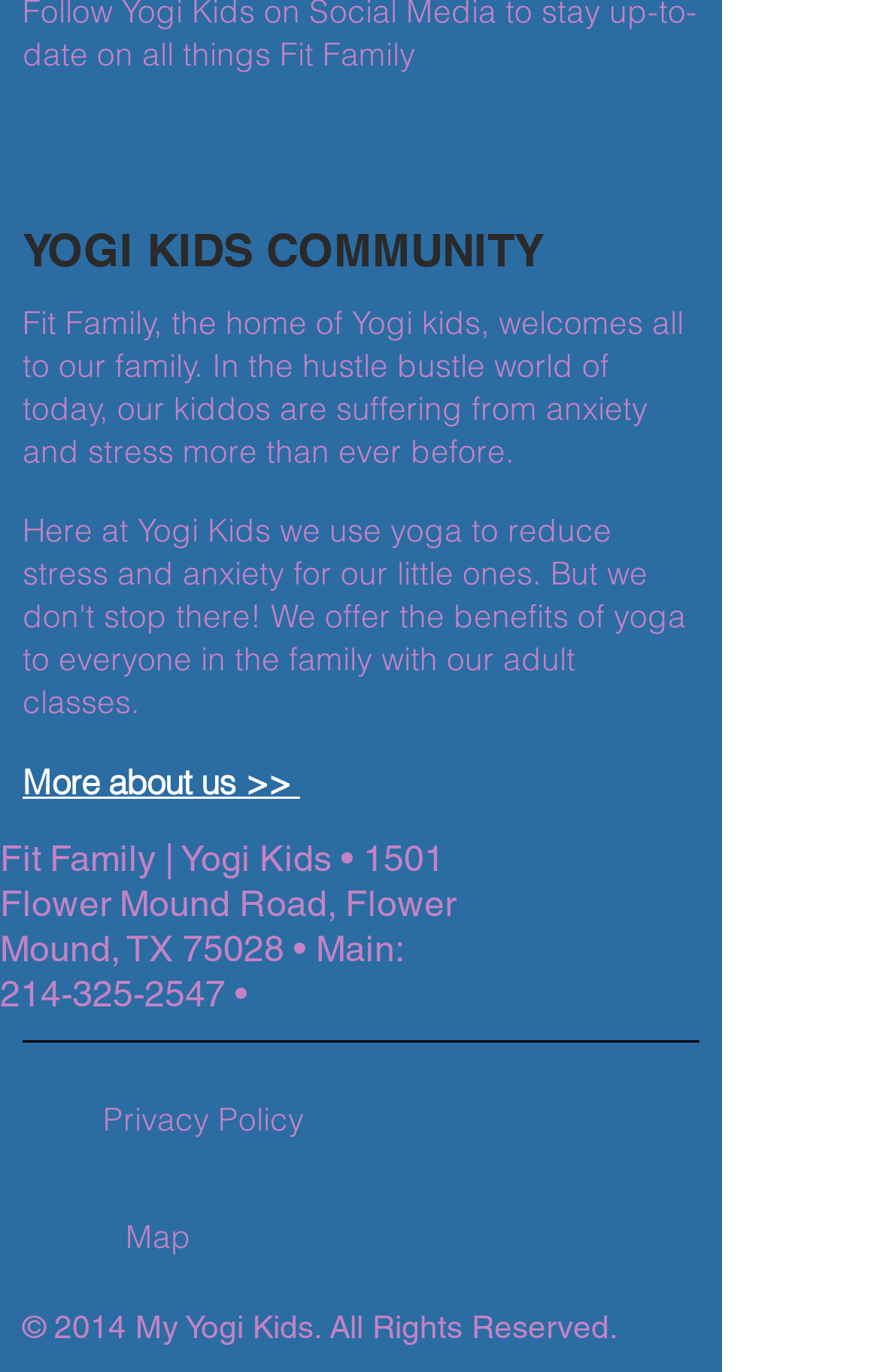Refer to the image and provide a thorough answer to this question:
What is the name of the community?

The name of the community can be found in the heading element, which is 'YOGI KIDS COMMUNITY'.